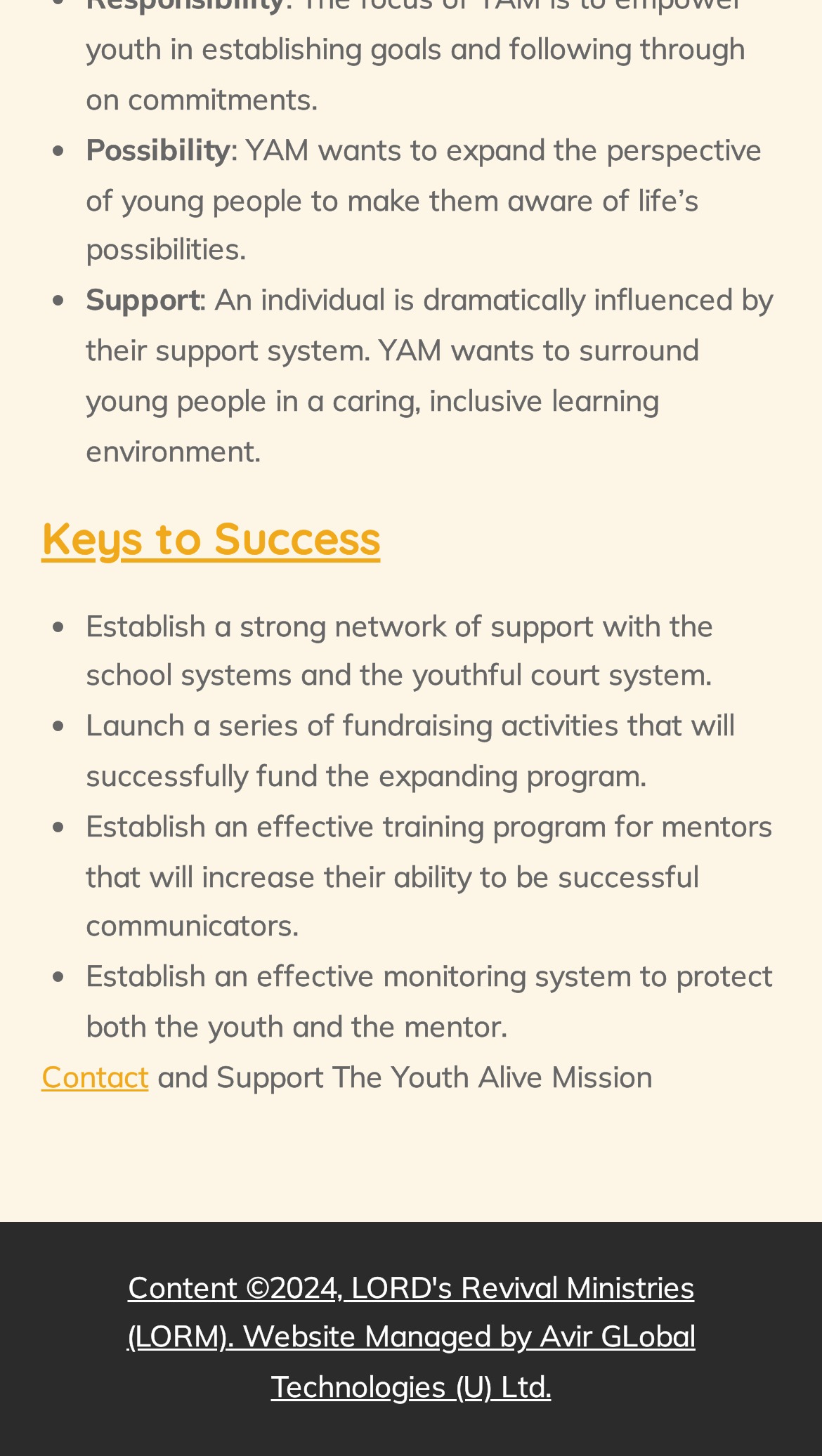Please determine the bounding box of the UI element that matches this description: Golden Valley, MN 55426. The coordinates should be given as (top-left x, top-left y, bottom-right x, bottom-right y), with all values between 0 and 1.

None